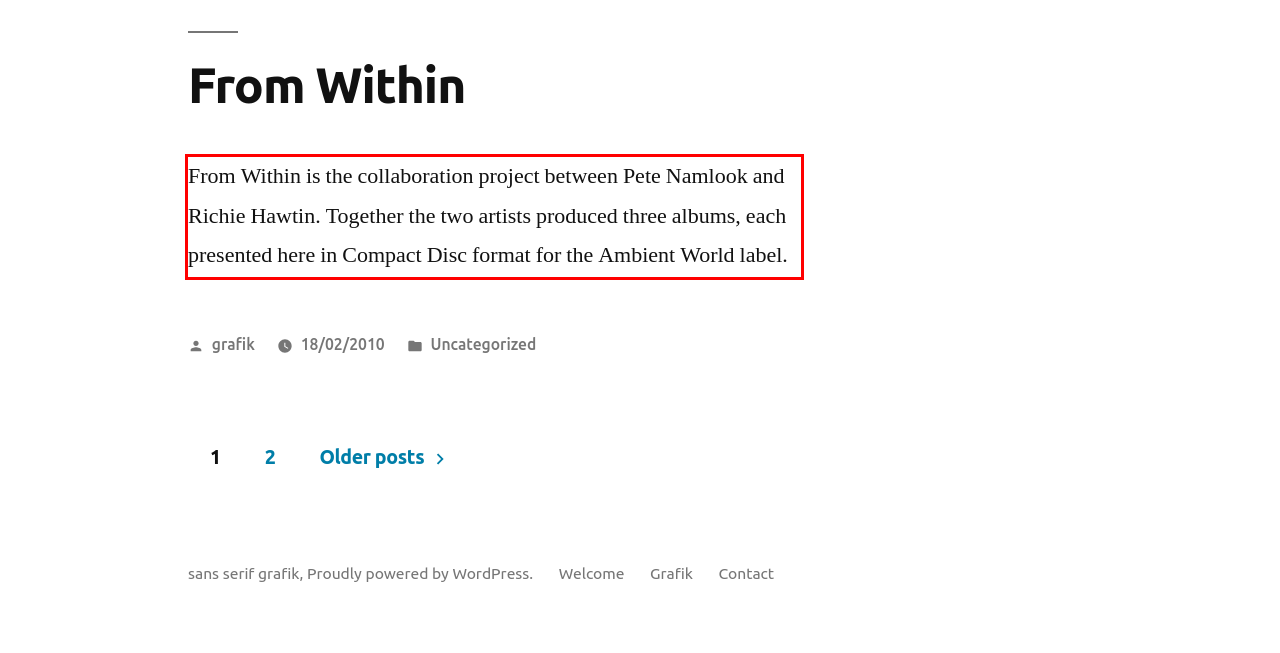You are provided with a screenshot of a webpage that includes a UI element enclosed in a red rectangle. Extract the text content inside this red rectangle.

From Within is the collaboration project between Pete Namlook and Richie Hawtin. Together the two artists produced three albums, each presented here in Compact Disc format for the Ambient World label.